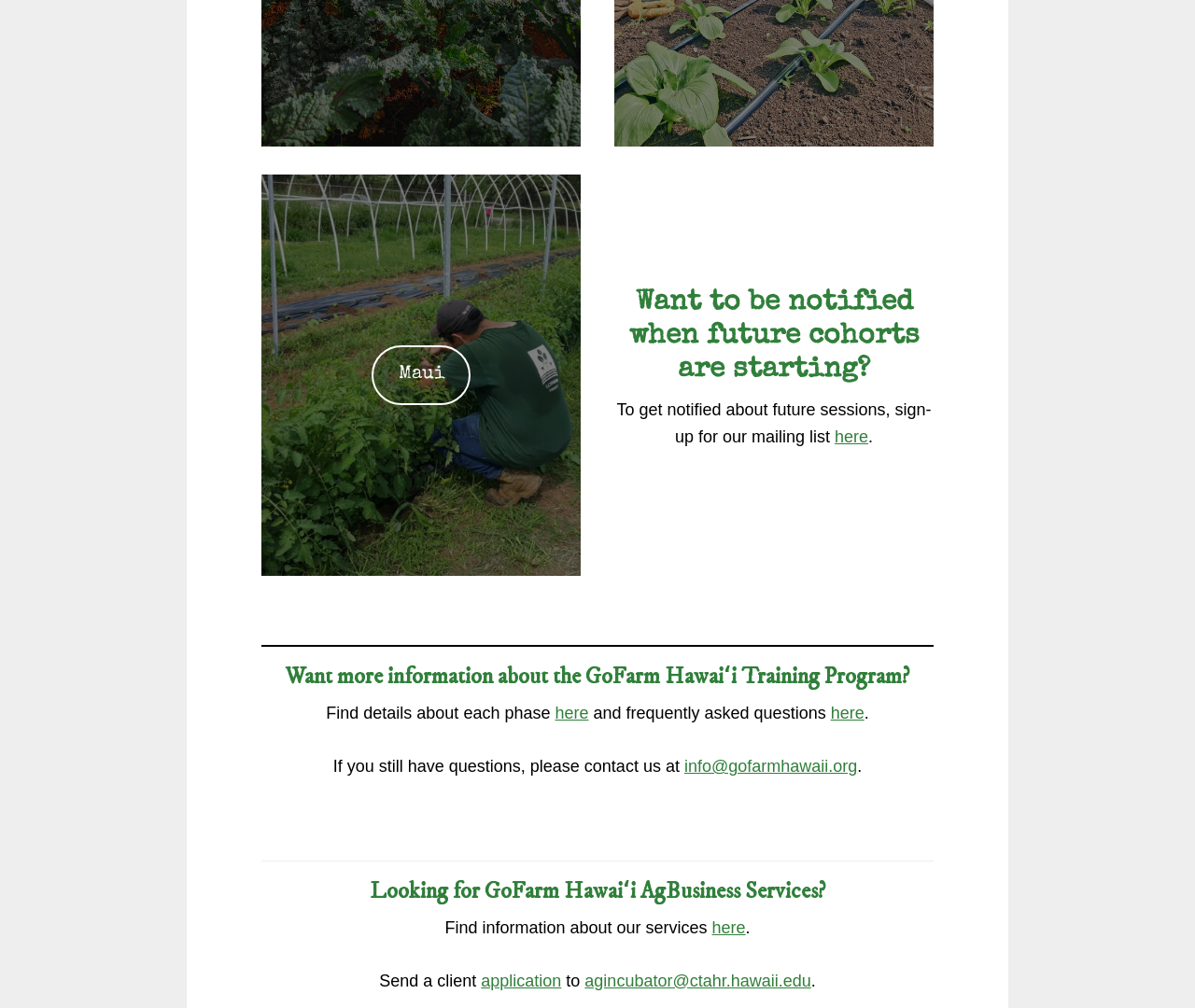How can I get notified about future sessions?
Give a one-word or short-phrase answer derived from the screenshot.

Sign-up for the mailing list